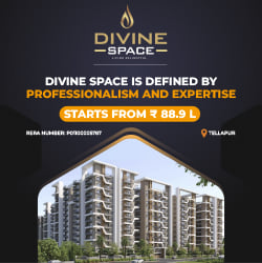Use the information in the screenshot to answer the question comprehensively: Where is the residential complex located?

The location of the residential complex is specified in the caption as 'Tellapur', which adds context for prospective clients searching for properties in that area.